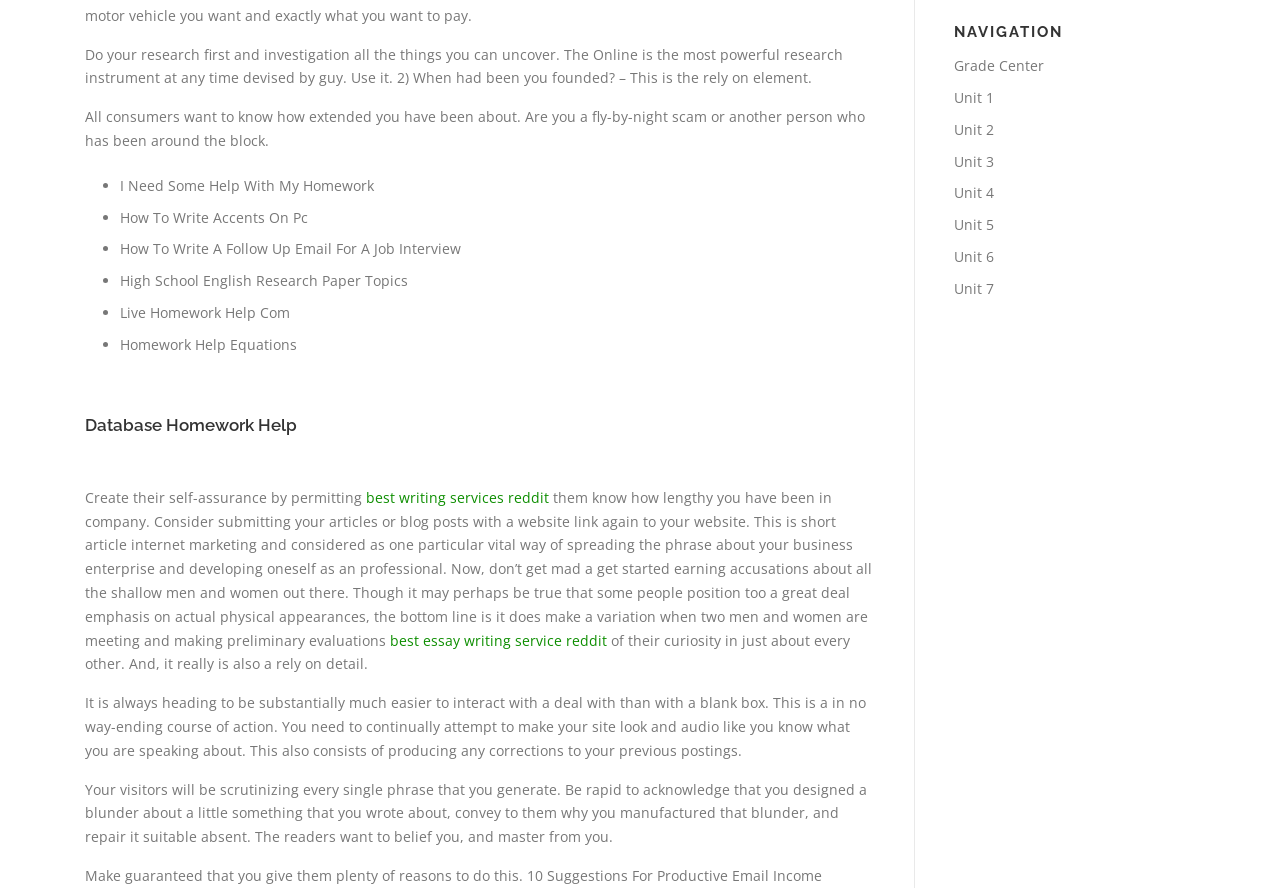Using the element description: "best essay writing service reddit", determine the bounding box coordinates for the specified UI element. The coordinates should be four float numbers between 0 and 1, [left, top, right, bottom].

[0.305, 0.71, 0.474, 0.732]